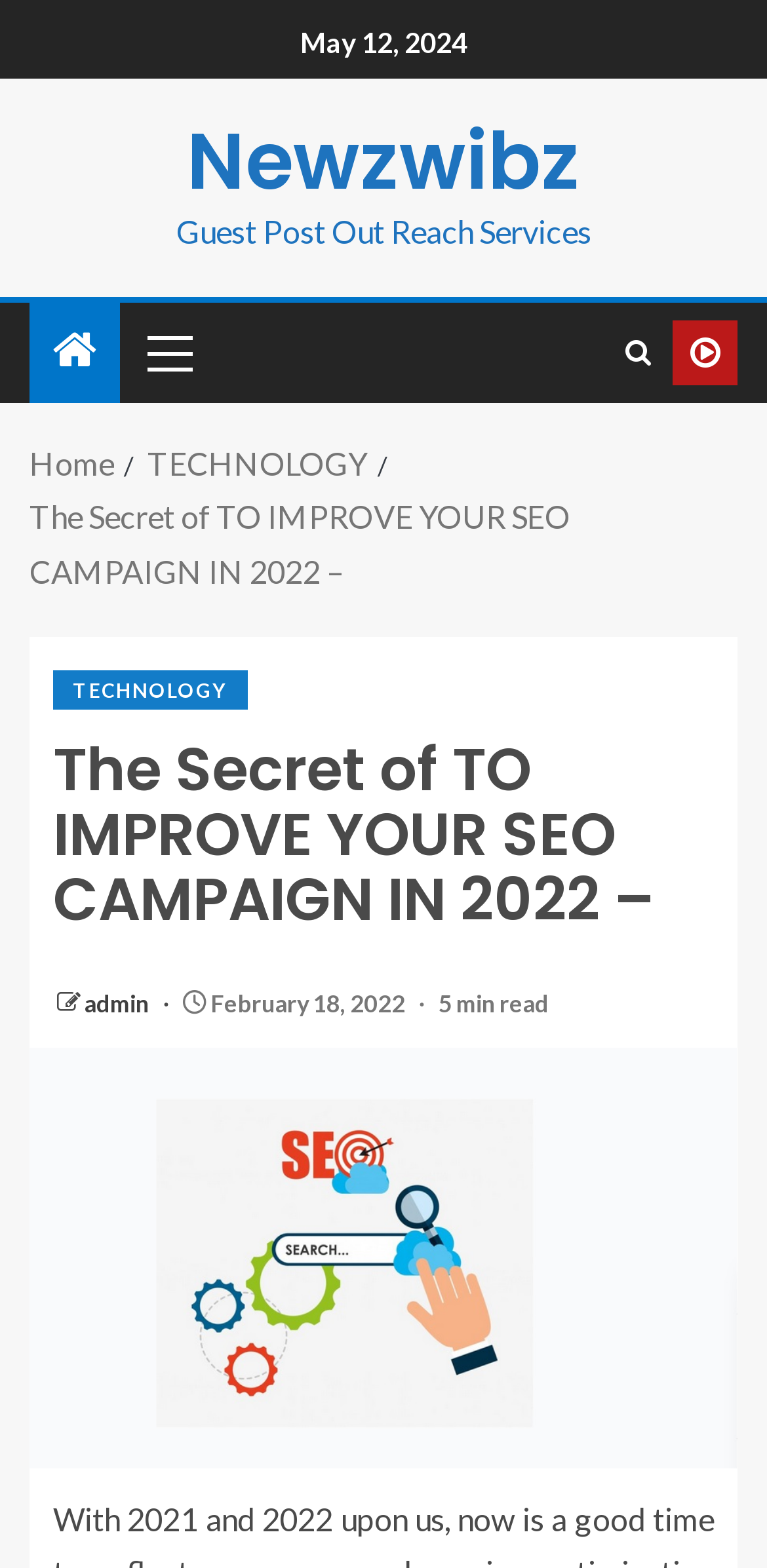Show the bounding box coordinates for the element that needs to be clicked to execute the following instruction: "go to the TECHNOLOGY page". Provide the coordinates in the form of four float numbers between 0 and 1, i.e., [left, top, right, bottom].

[0.192, 0.284, 0.479, 0.307]